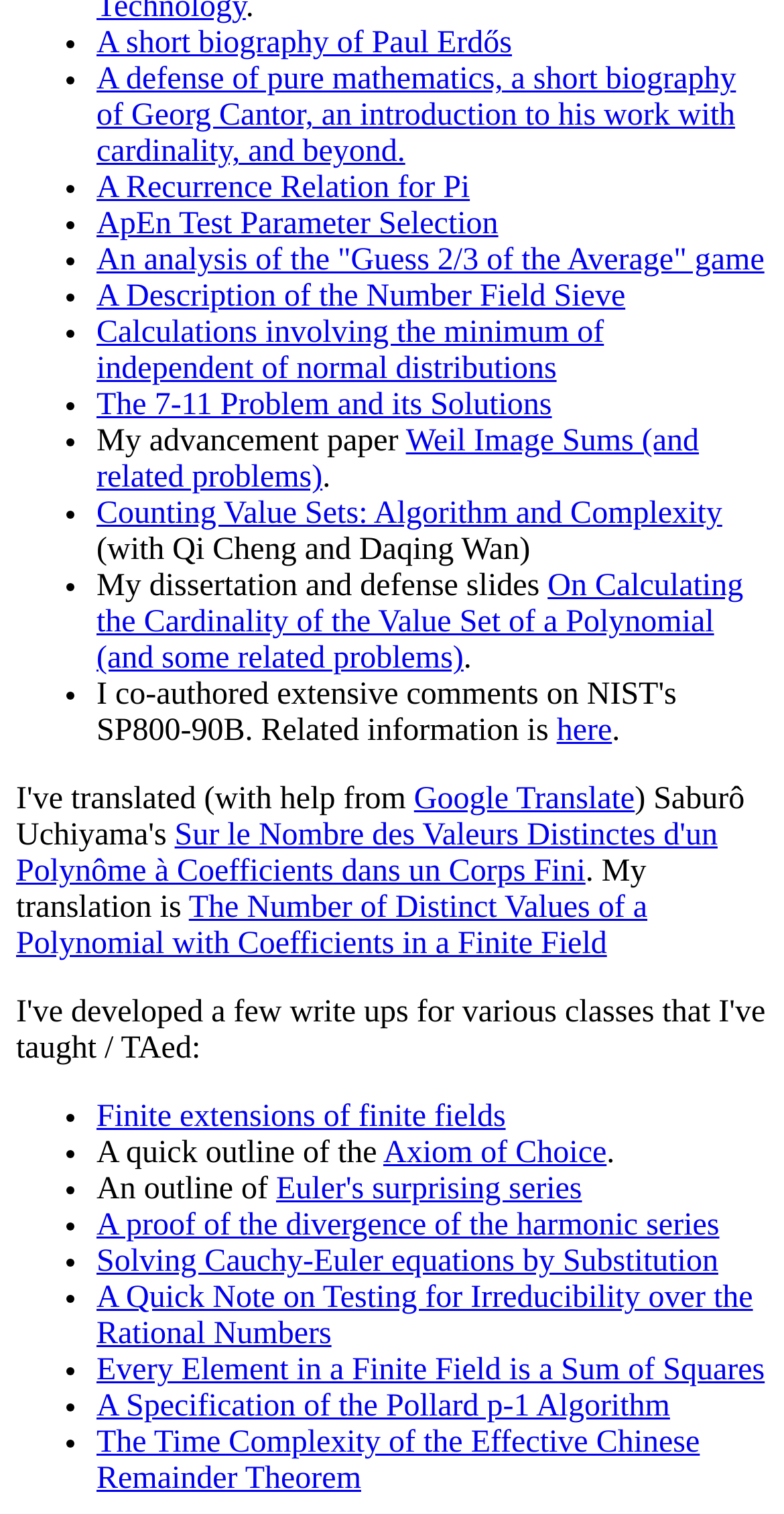Using the details in the image, give a detailed response to the question below:
What is the first biography listed?

The first link on the webpage is 'A short biography of Paul Erdős', which suggests that it is the first biography listed.